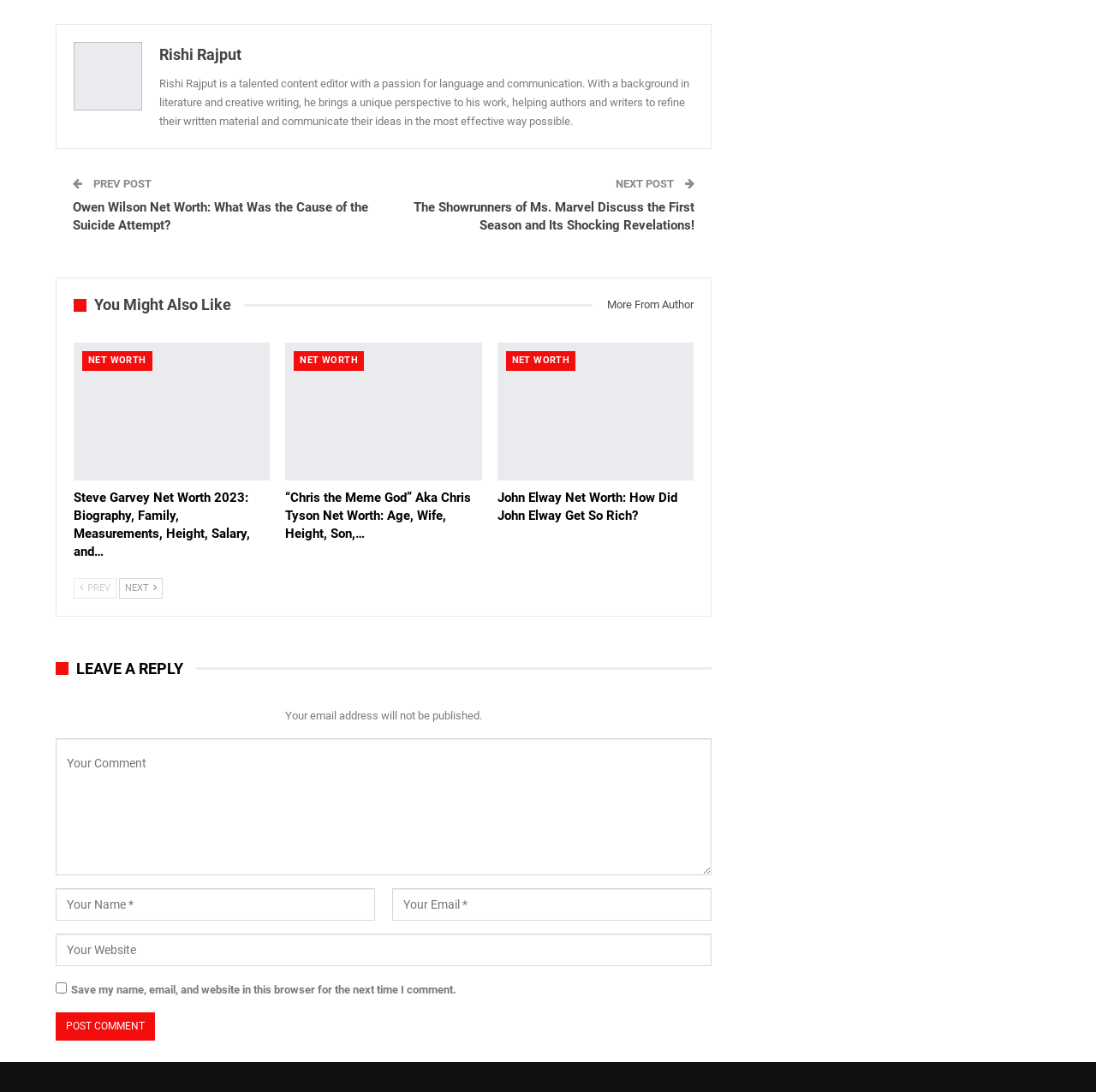Please identify the bounding box coordinates of the element that needs to be clicked to execute the following command: "Enter your comment in the text box". Provide the bounding box using four float numbers between 0 and 1, formatted as [left, top, right, bottom].

[0.051, 0.676, 0.649, 0.801]